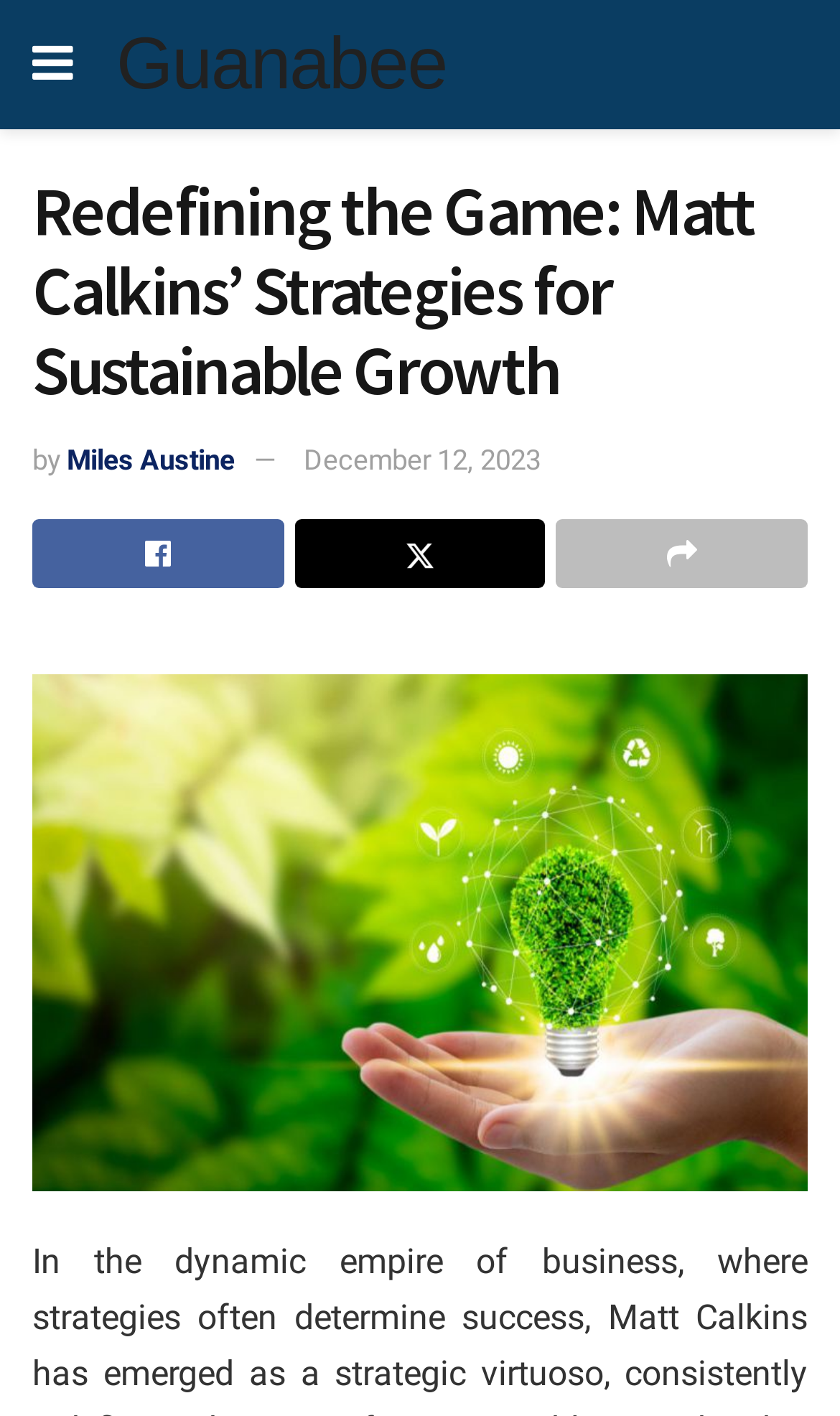Identify the bounding box of the UI element described as follows: "Guanabee". Provide the coordinates as four float numbers in the range of 0 to 1 [left, top, right, bottom].

[0.138, 0.02, 0.532, 0.072]